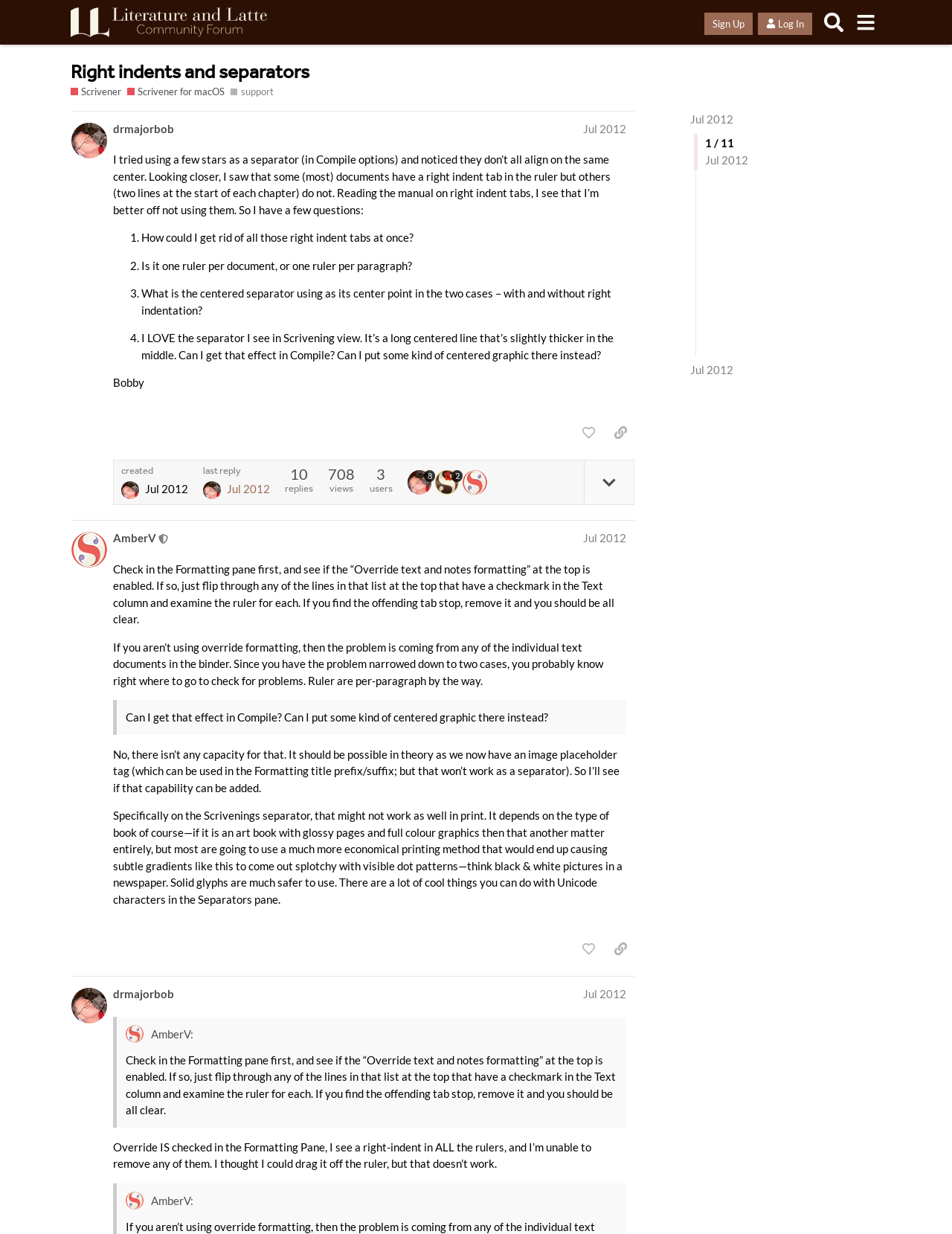Determine the bounding box coordinates of the clickable element to complete this instruction: "Search". Provide the coordinates in the format of four float numbers between 0 and 1, [left, top, right, bottom].

[0.859, 0.005, 0.892, 0.031]